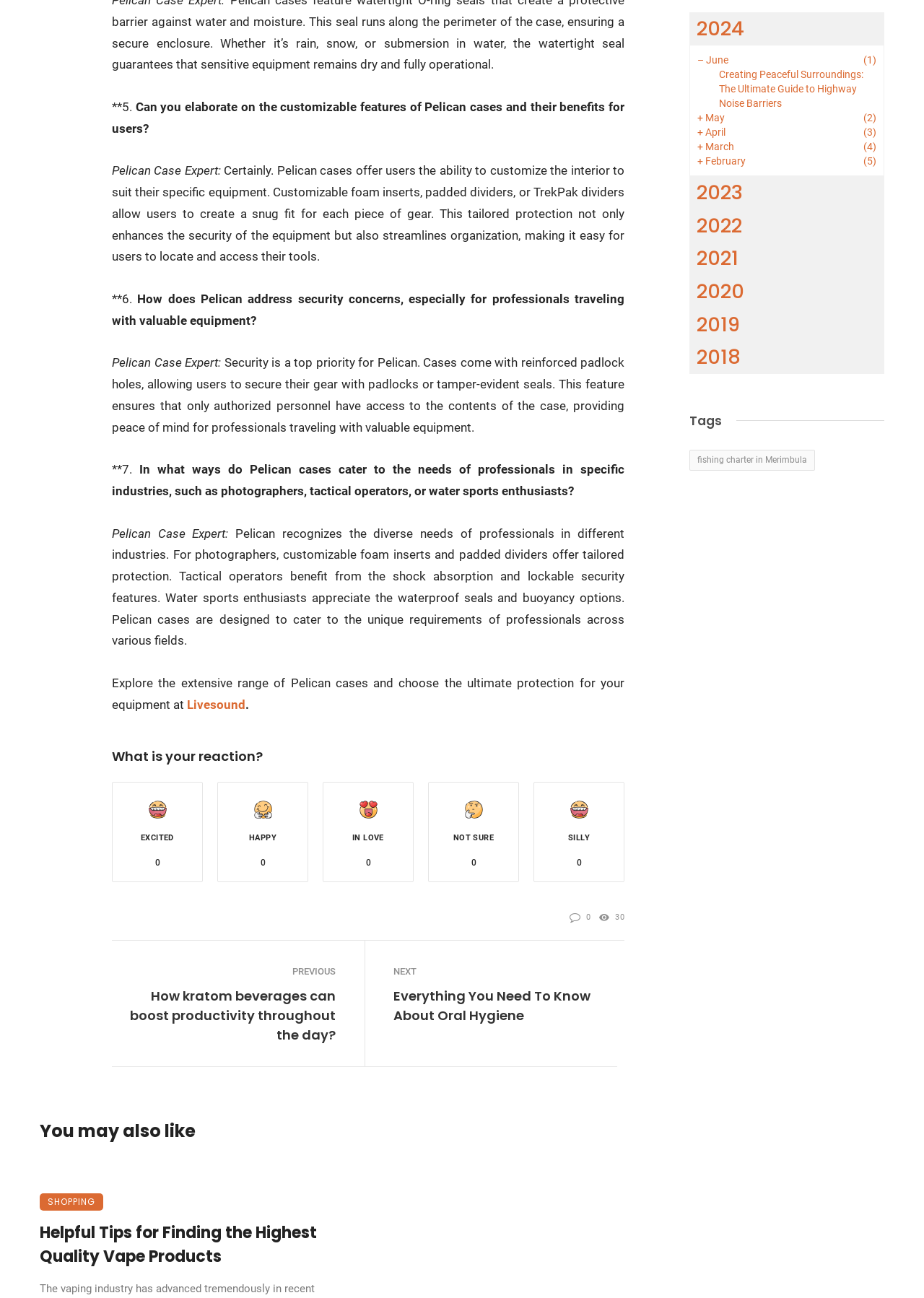Identify the bounding box for the UI element described as: "30". Ensure the coordinates are four float numbers between 0 and 1, formatted as [left, top, right, bottom].

[0.647, 0.702, 0.676, 0.712]